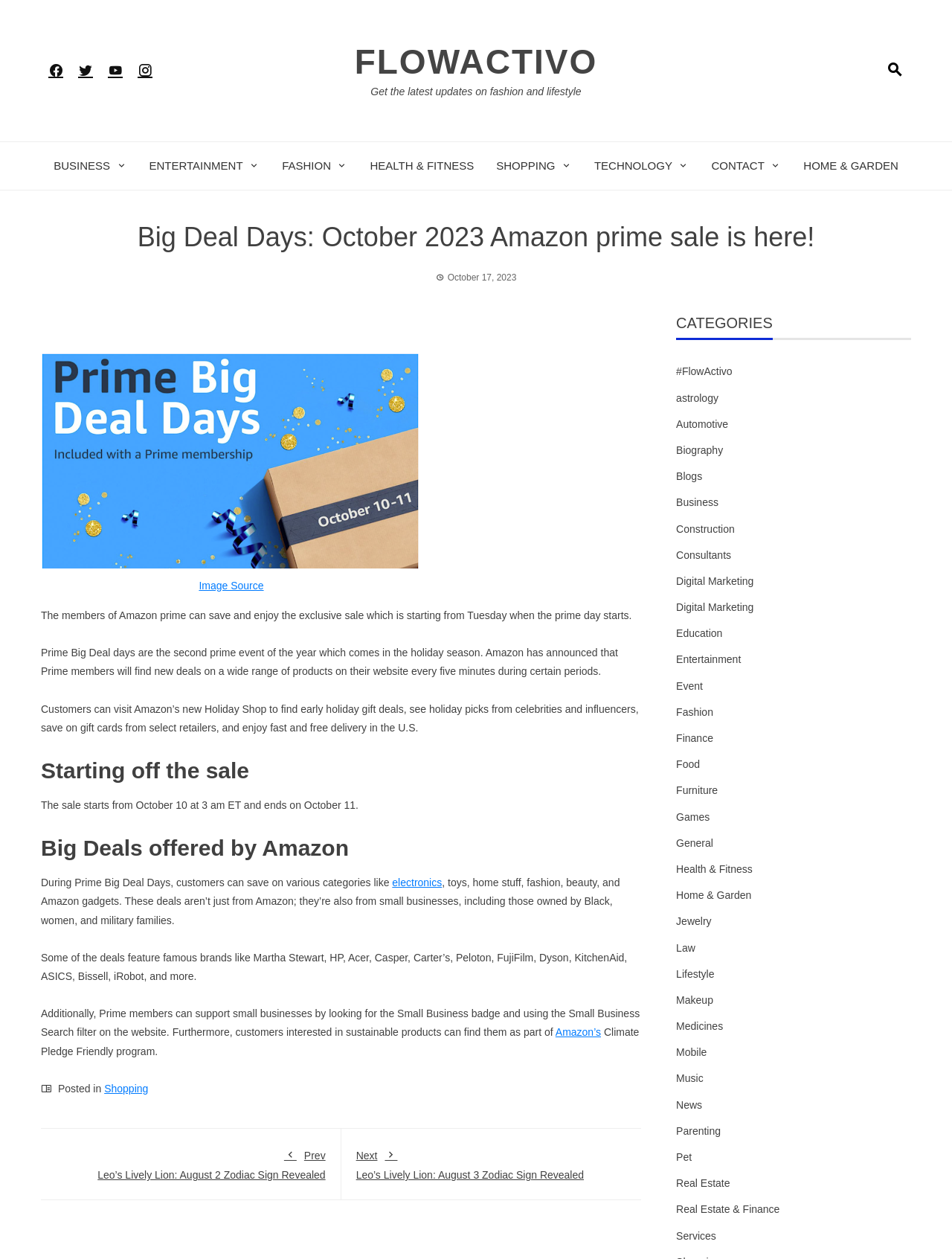Provide a thorough description of this webpage.

This webpage is about Amazon's Prime Big Deal Days sale event, which is happening in October 2023. The page has a heading that reads "Big Deal Days: October 2023 Amazon prime sale is here!" and features a prominent image related to the sale.

At the top of the page, there are several links to different categories, including BUSINESS, ENTERTAINMENT, FASHION, and TECHNOLOGY, among others. Below these links, there is a time indicator showing the current date, October 17, 2023.

The main content of the page is an article that discusses the Prime Big Deal Days sale event. The article explains that Prime members can enjoy exclusive deals on a wide range of products every five minutes during certain periods. It also mentions that customers can visit Amazon's new Holiday Shop to find early holiday gift deals and enjoy fast and free delivery in the U.S.

The article is divided into sections, including "Starting off the sale", which mentions the start and end dates of the sale, and "Big Deals offered by Amazon", which lists the various categories of products that will be on sale, including electronics, toys, home stuff, fashion, beauty, and Amazon gadgets.

There are also links to other articles and categories scattered throughout the page, including a footer section with links to categories like Shopping, Astrology, and Health & Fitness. Additionally, there are navigation links at the bottom of the page to move to the previous or next article.

Overall, the page is focused on promoting Amazon's Prime Big Deal Days sale event and providing information to customers about the deals and products that will be available during the sale.